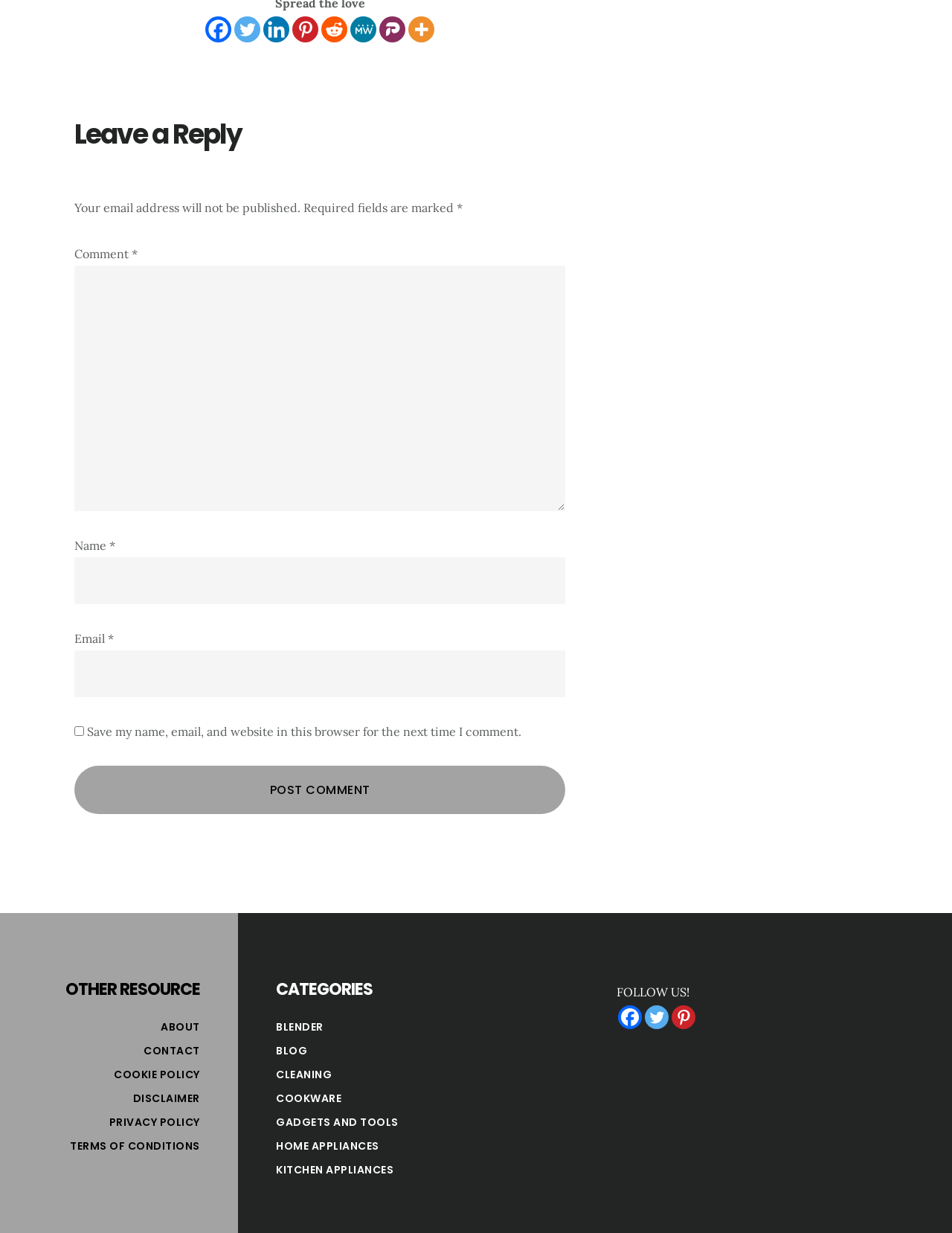Determine the bounding box coordinates of the clickable element necessary to fulfill the instruction: "Click on the BLENDER link". Provide the coordinates as four float numbers within the 0 to 1 range, i.e., [left, top, right, bottom].

[0.29, 0.827, 0.34, 0.839]